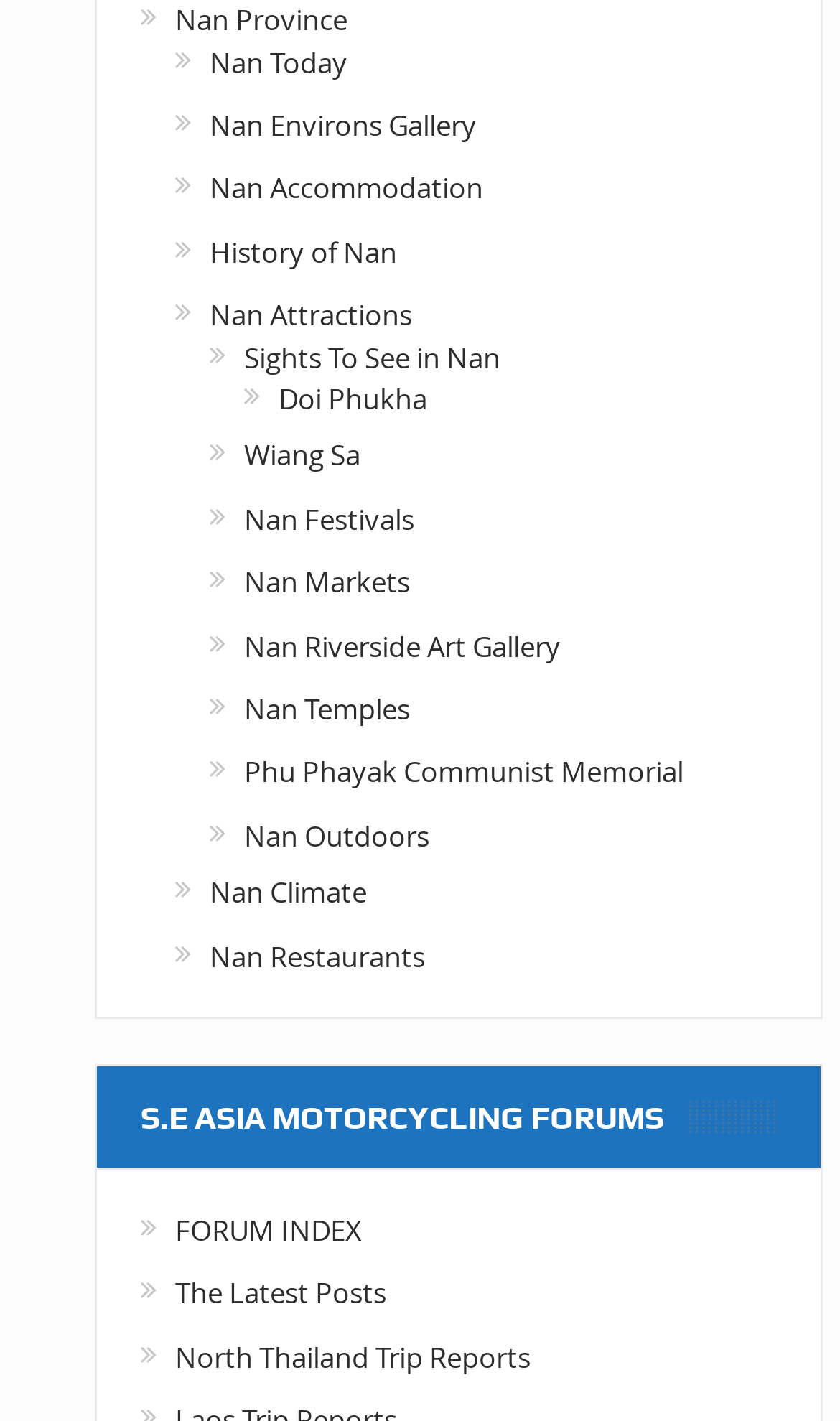Based on the visual content of the image, answer the question thoroughly: What is the first link in the S.E ASIA MOTORCYCLING FORUMS section?

I looked at the links in the S.E ASIA MOTORCYCLING FORUMS section and found that the first link is 'FORUM INDEX', which is located below the heading.